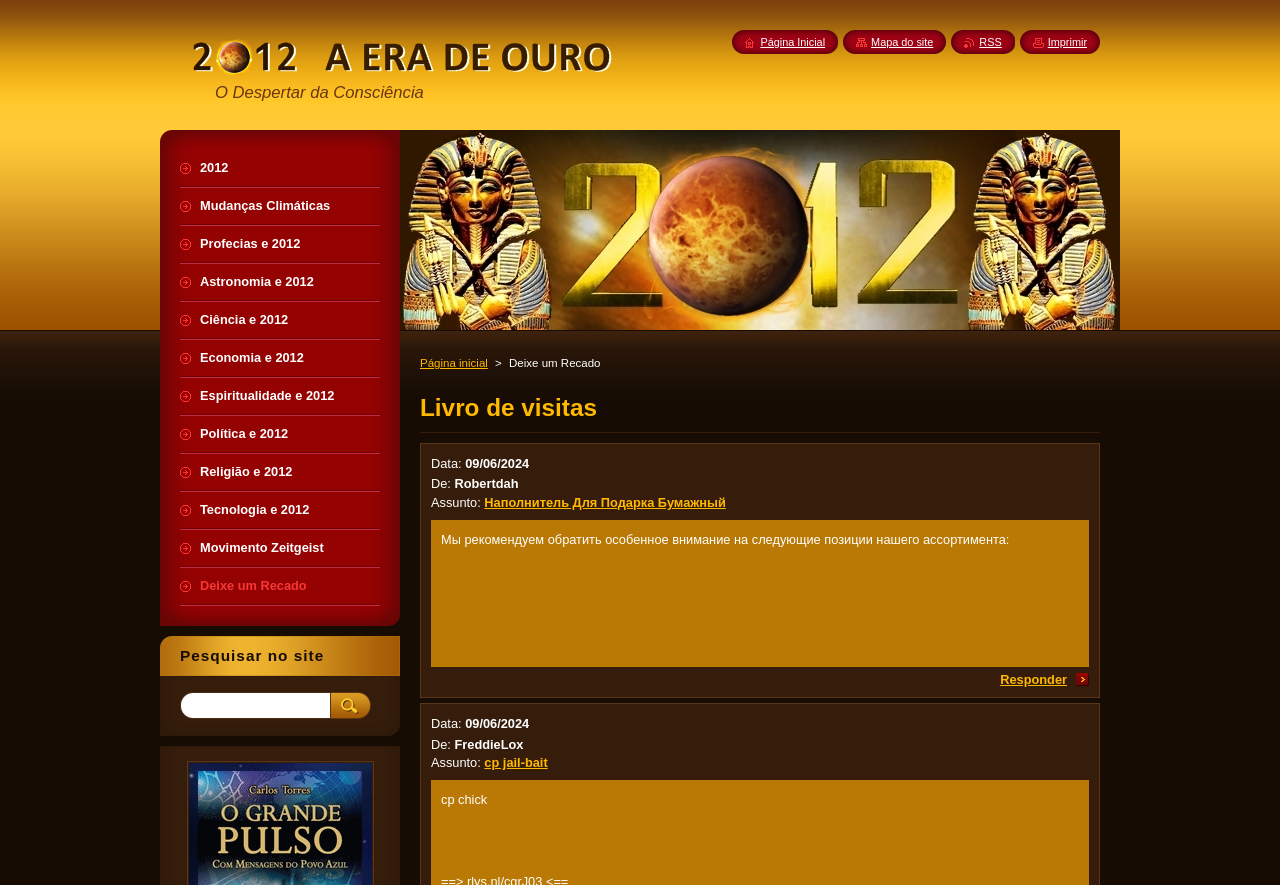Identify the bounding box coordinates of the region I need to click to complete this instruction: "Click on the 'Página inicial' link".

[0.328, 0.403, 0.381, 0.417]